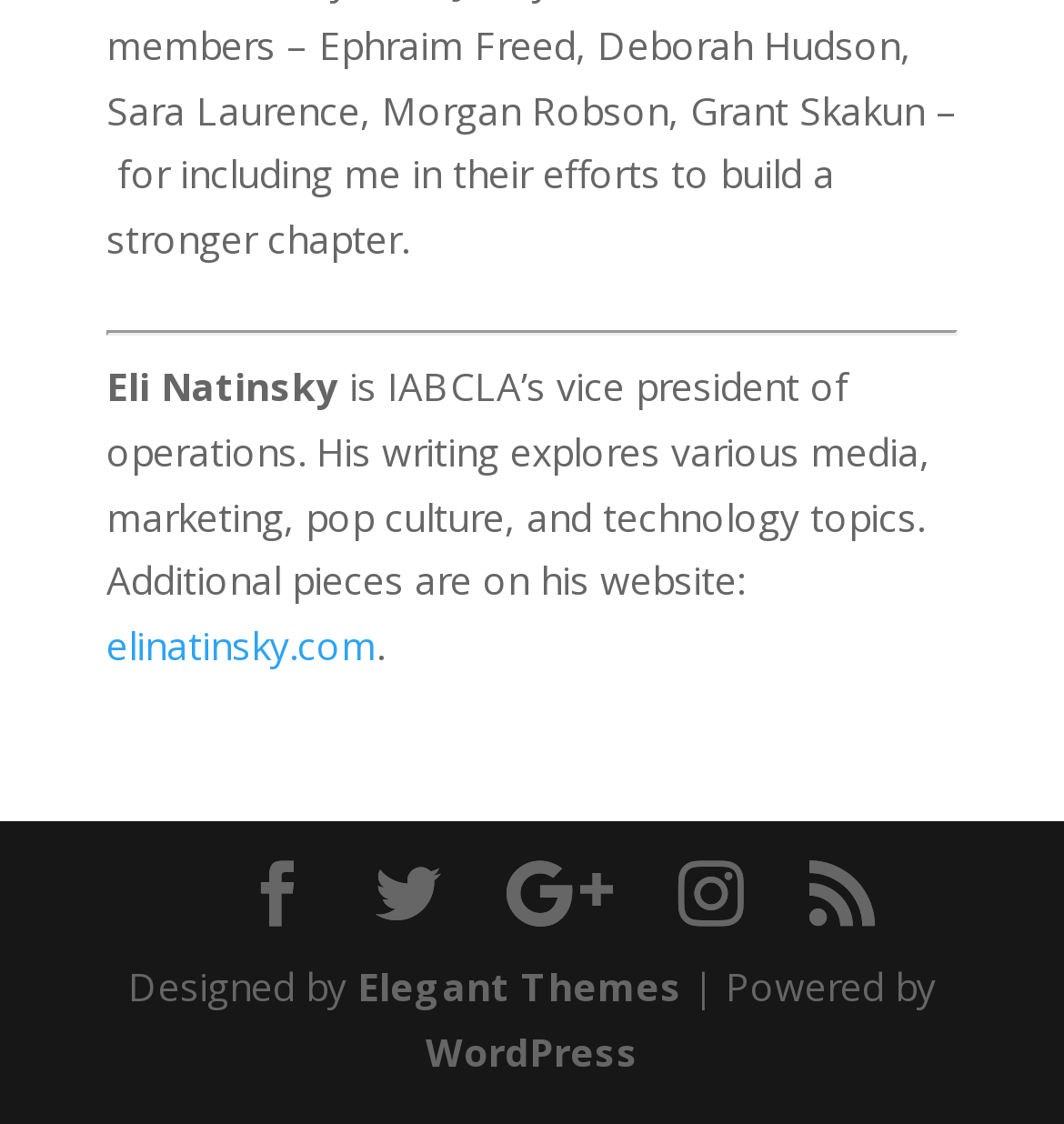Identify the bounding box coordinates of the element to click to follow this instruction: 'visit Eli Natinsky's website'. Ensure the coordinates are four float values between 0 and 1, provided as [left, top, right, bottom].

[0.1, 0.551, 0.354, 0.598]